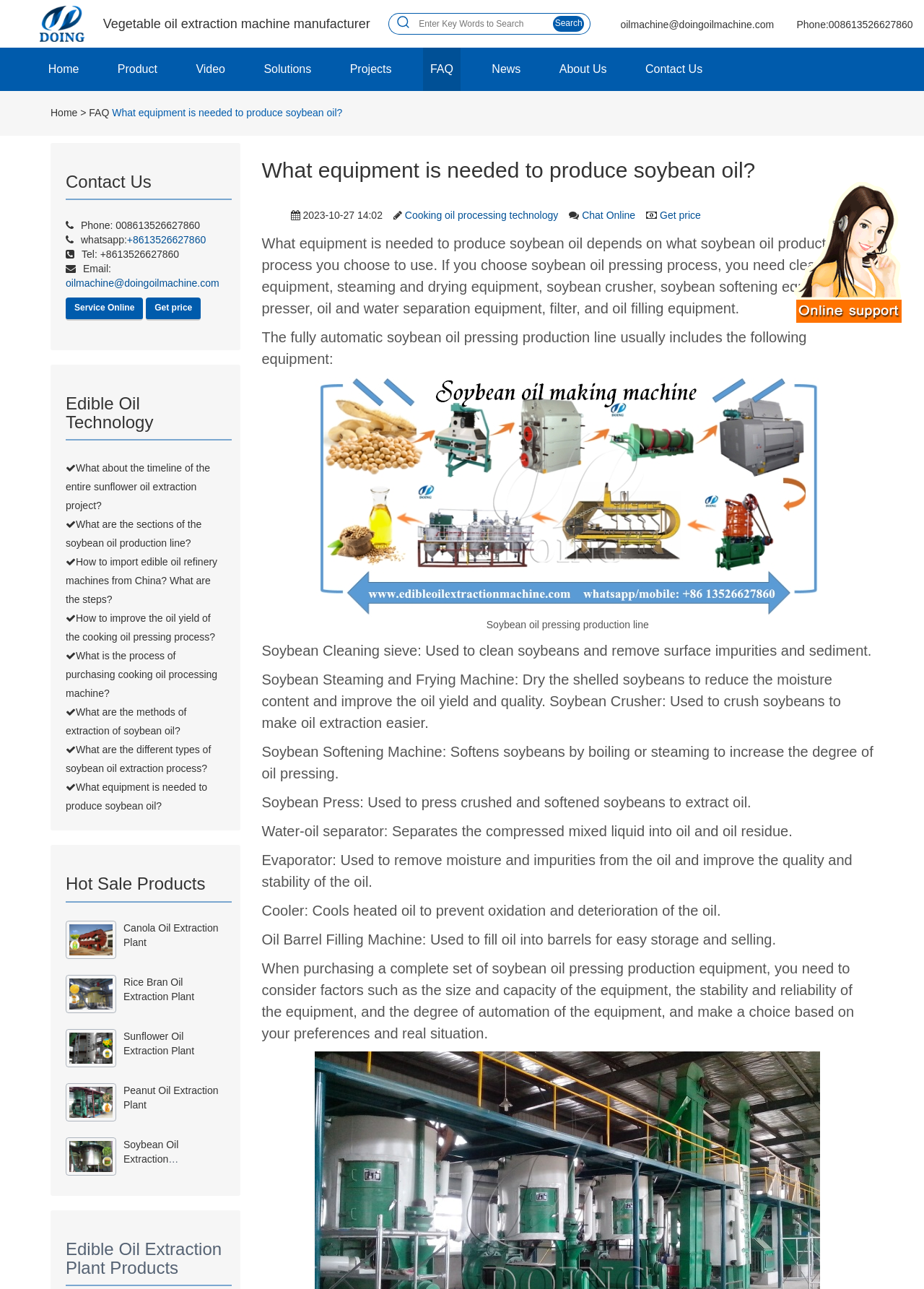What is the purpose of the soybean softening machine?
Examine the image closely and answer the question with as much detail as possible.

The soybean softening machine is used to soften soybeans by boiling or steaming, which increases the degree of oil pressing. This information can be found in the description of the soybean oil pressing production line equipment.